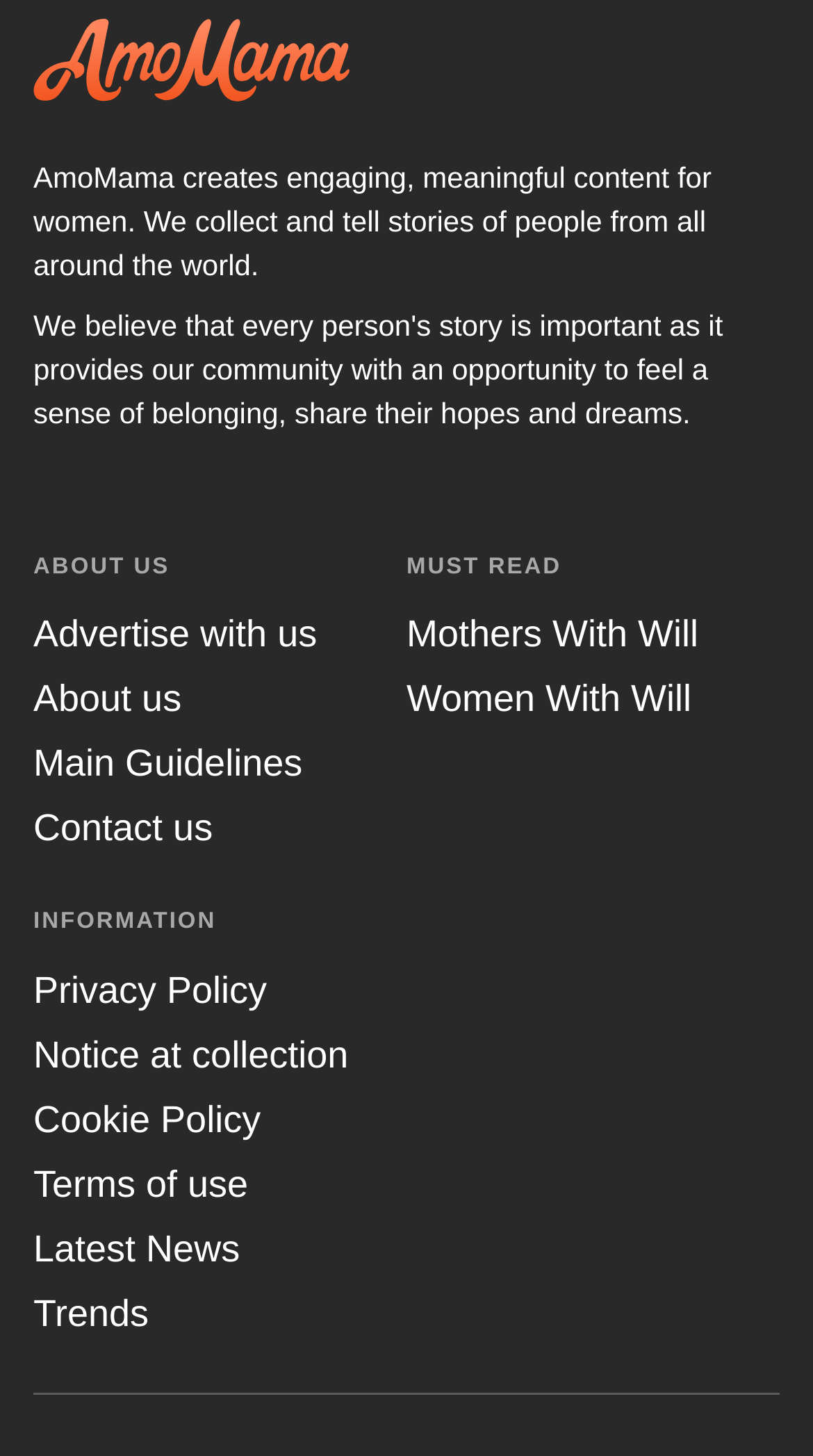Ascertain the bounding box coordinates for the UI element detailed here: "Women With Will". The coordinates should be provided as [left, top, right, bottom] with each value being a float between 0 and 1.

[0.5, 0.466, 0.85, 0.495]